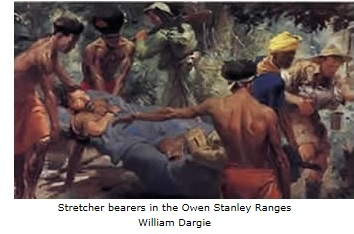Offer a detailed narrative of the image's content.

The image depicts a poignant scene of stretcher bearers in the Owen Stanley Ranges, captured in a painting by William Dargie. This artwork highlights the significant role played by Papuan carriers during the challenging Kokoda campaign in World War II. The bearers, depicted as strong and determined, are shown carefully assisting a wounded soldier, showcasing their bravery and dedication. This moment reflects the deep respect and affection that Australian troops had for their Papuan guides, who were essential for the success of military operations. The title "Stretcher bearers in the Owen Stanley Ranges" emphasizes the harsh environment and the lifesaving efforts of these individuals in a time of great adversity.